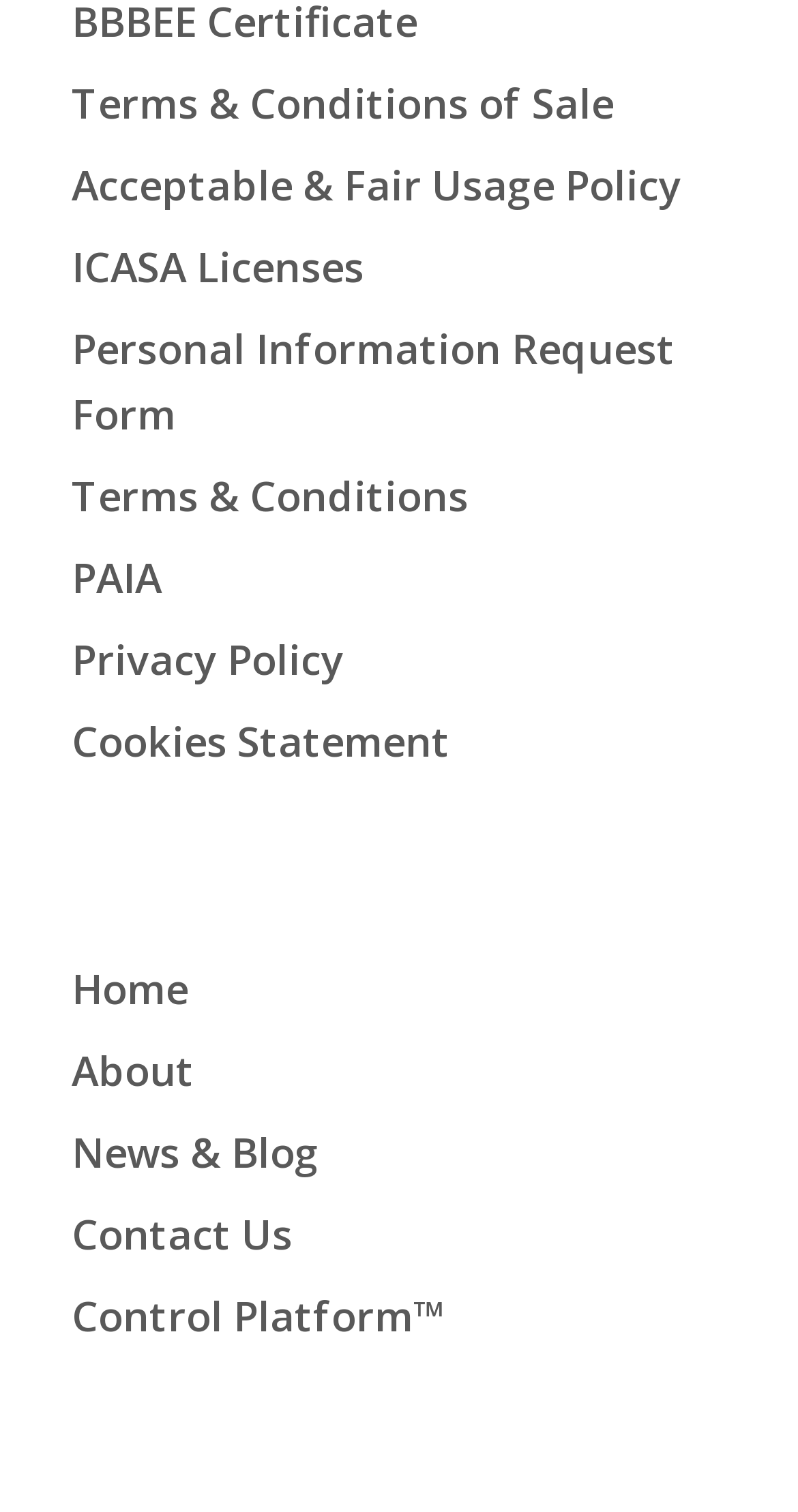Please identify the bounding box coordinates of the element's region that should be clicked to execute the following instruction: "contact us". The bounding box coordinates must be four float numbers between 0 and 1, i.e., [left, top, right, bottom].

[0.09, 0.798, 0.367, 0.835]